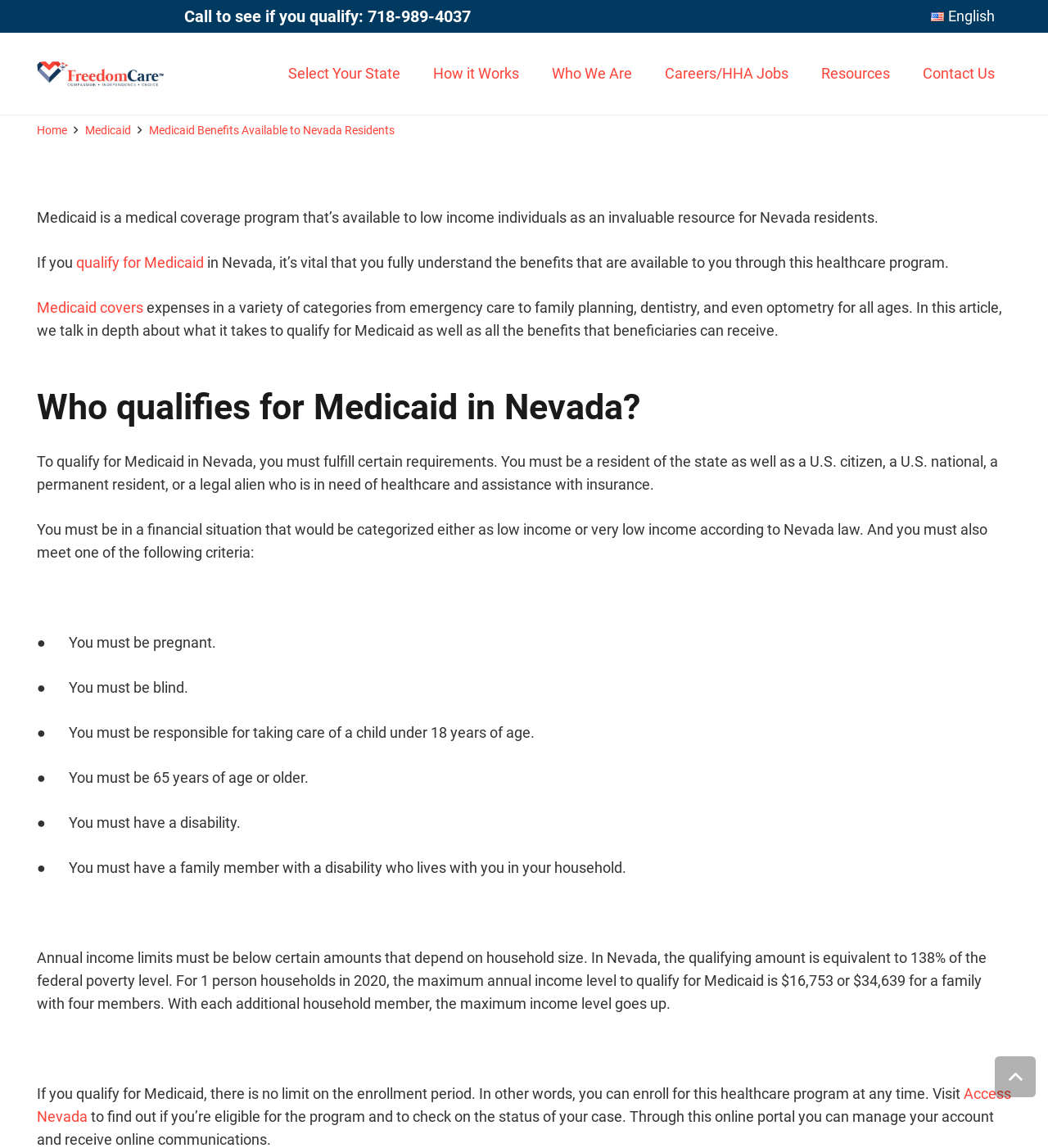Can you find the bounding box coordinates for the element to click on to achieve the instruction: "Go back to top"?

[0.949, 0.92, 0.988, 0.956]